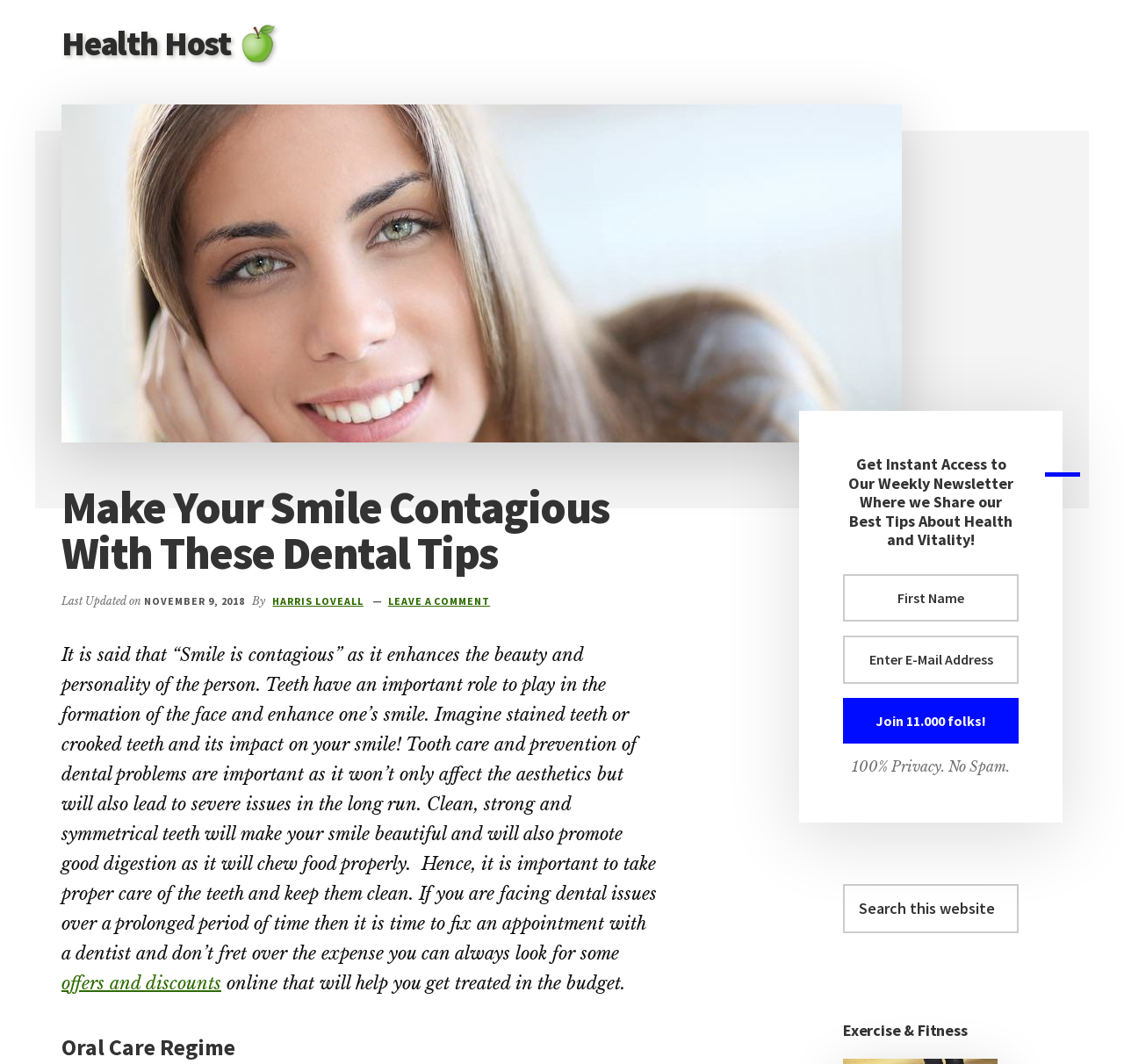Please determine the bounding box coordinates, formatted as (top-left x, top-left y, bottom-right x, bottom-right y), with all values as floating point numbers between 0 and 1. Identify the bounding box of the region described as: Harris Loveall

[0.242, 0.559, 0.323, 0.571]